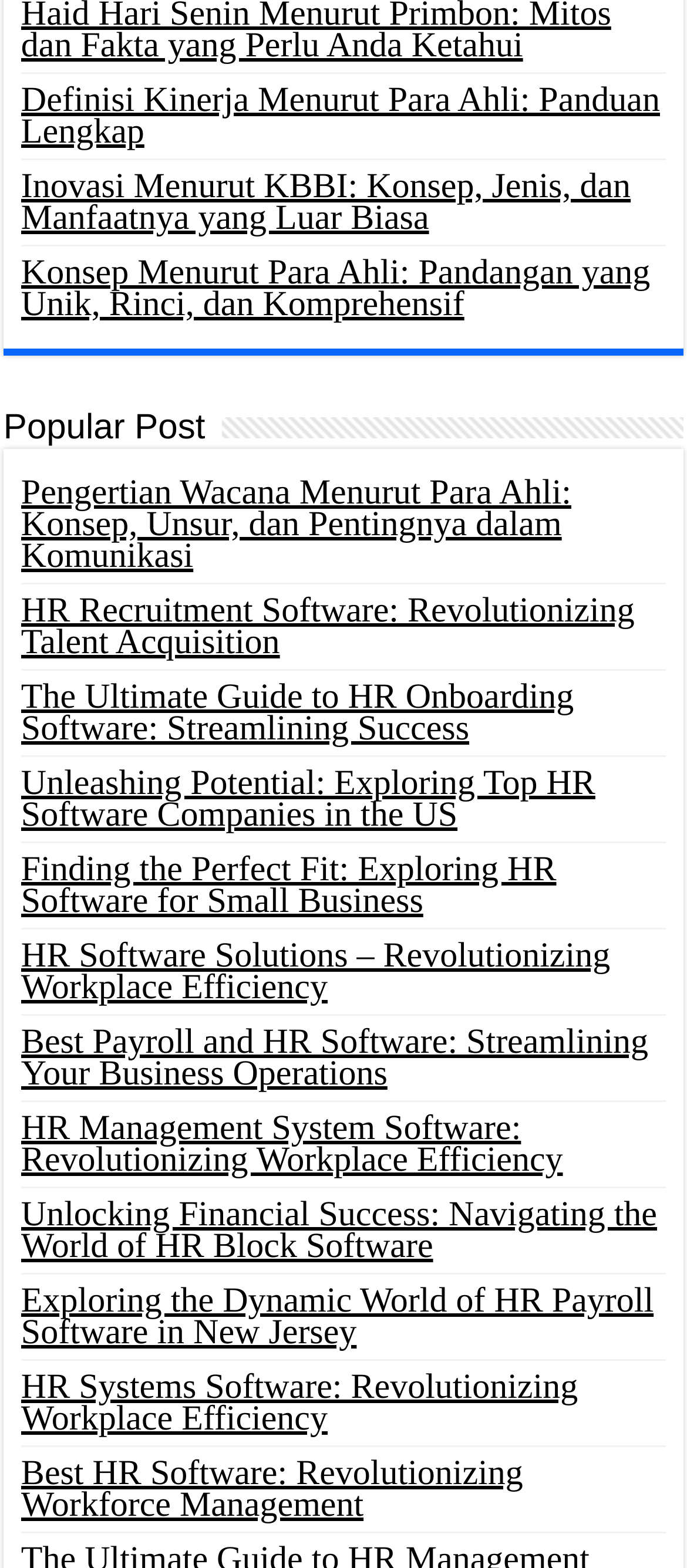Please provide the bounding box coordinates for the element that needs to be clicked to perform the instruction: "Explore Sneak Previews". The coordinates must consist of four float numbers between 0 and 1, formatted as [left, top, right, bottom].

None